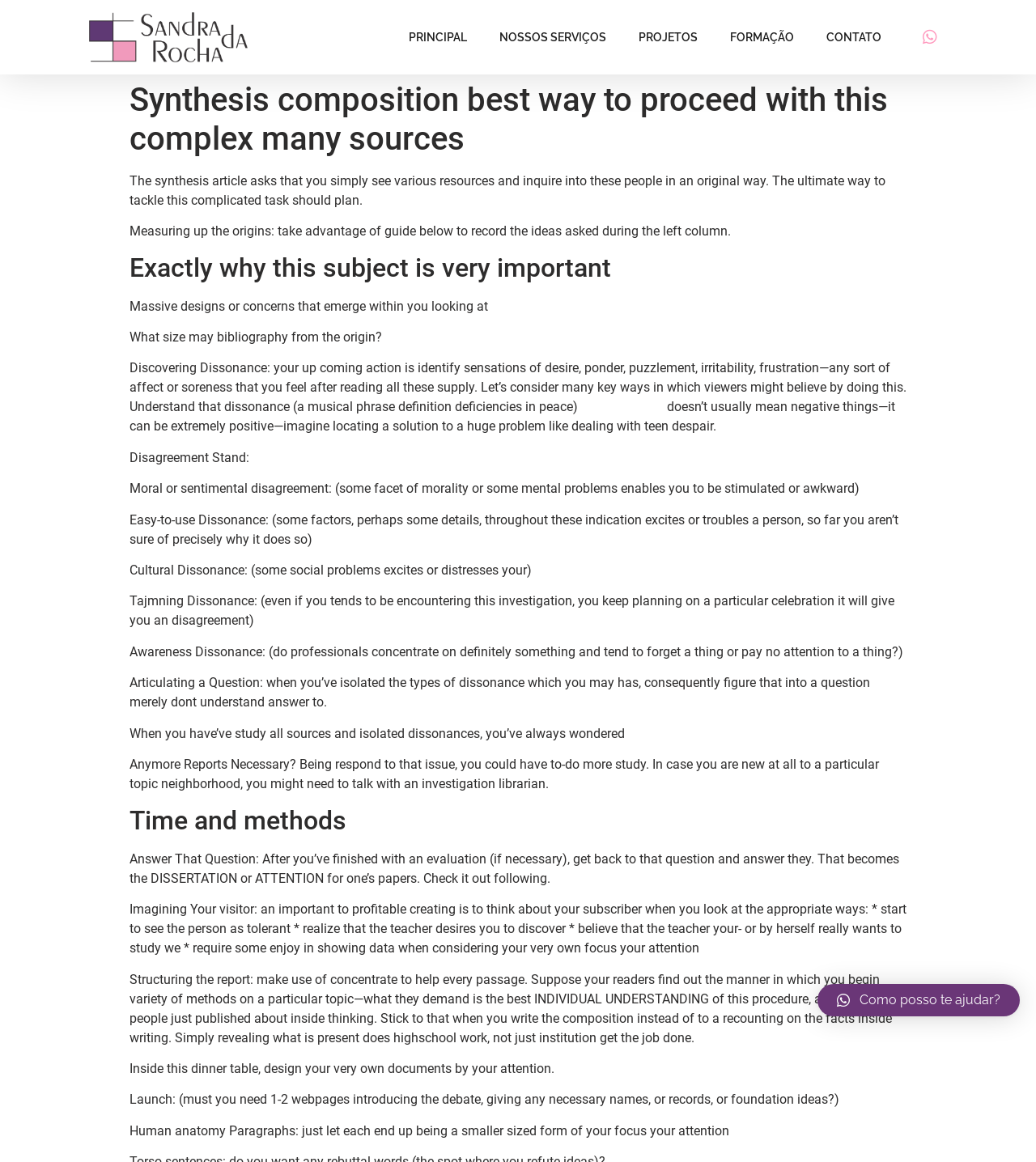Provide a thorough and detailed response to the question by examining the image: 
What is the purpose of the synthesis composition?

The StaticText 'The synthesis article asks that you simply see various resources and inquire into these people in an original way. The ultimate way to tackle this complicated task should plan.' suggests that the purpose of the synthesis composition is to tackle a complex task by planning and inquiring into various resources in an original way.